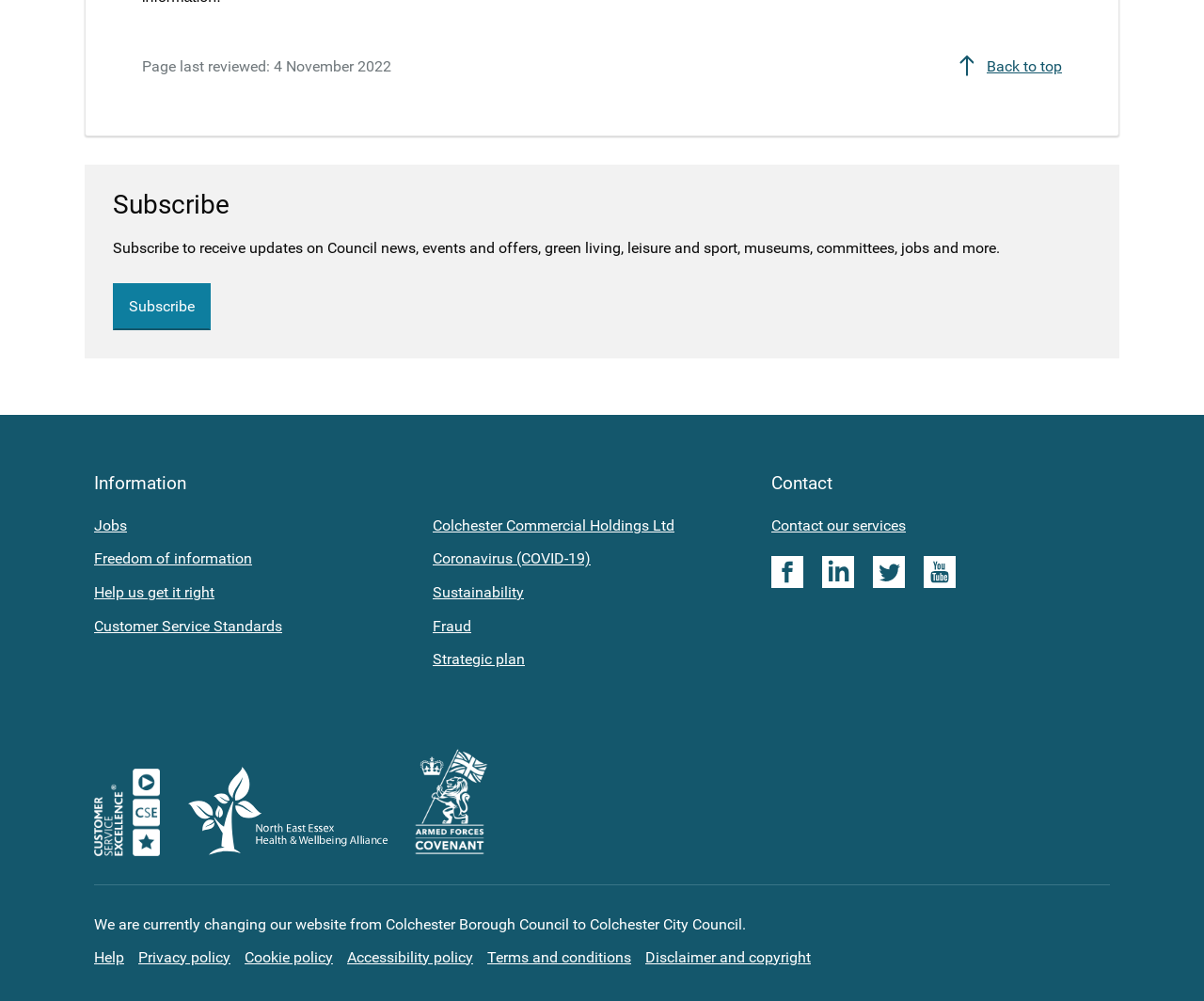Kindly provide the bounding box coordinates of the section you need to click on to fulfill the given instruction: "Get help".

[0.078, 0.947, 0.103, 0.965]